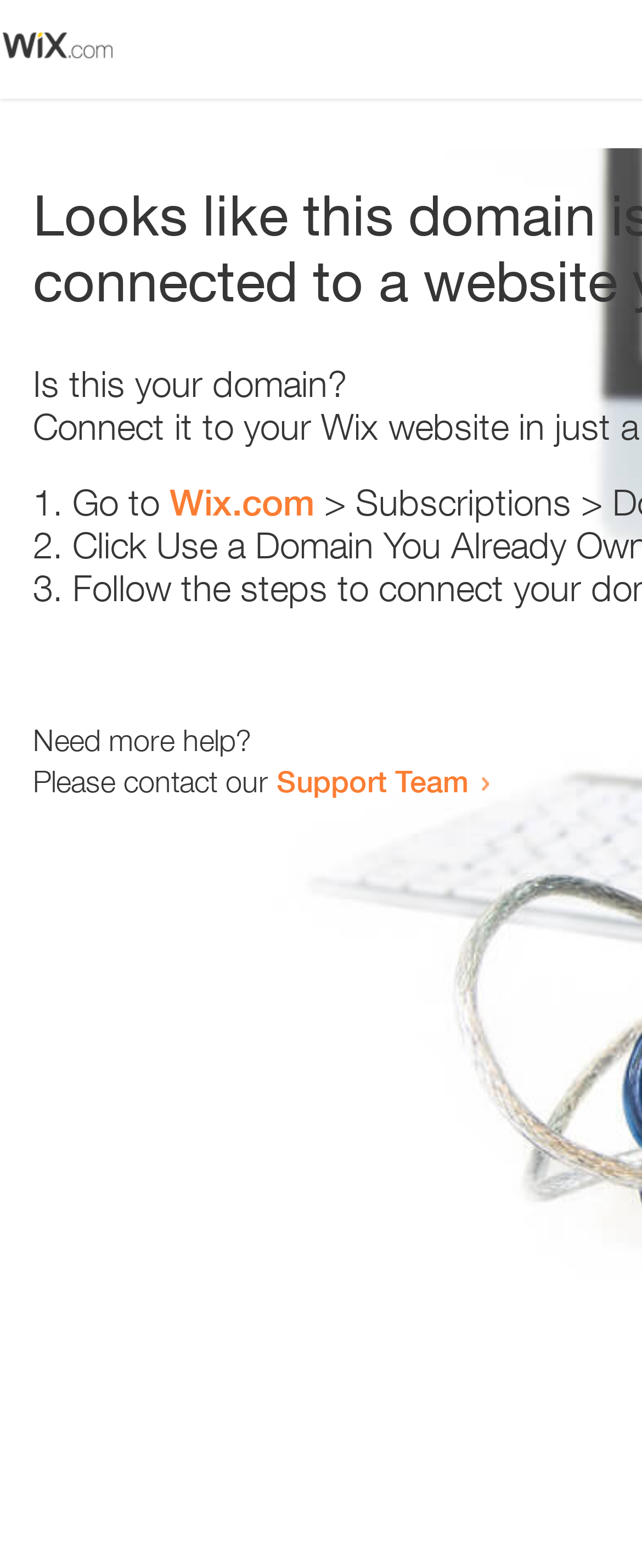Is the webpage asking a question?
Look at the image and provide a short answer using one word or a phrase.

Yes